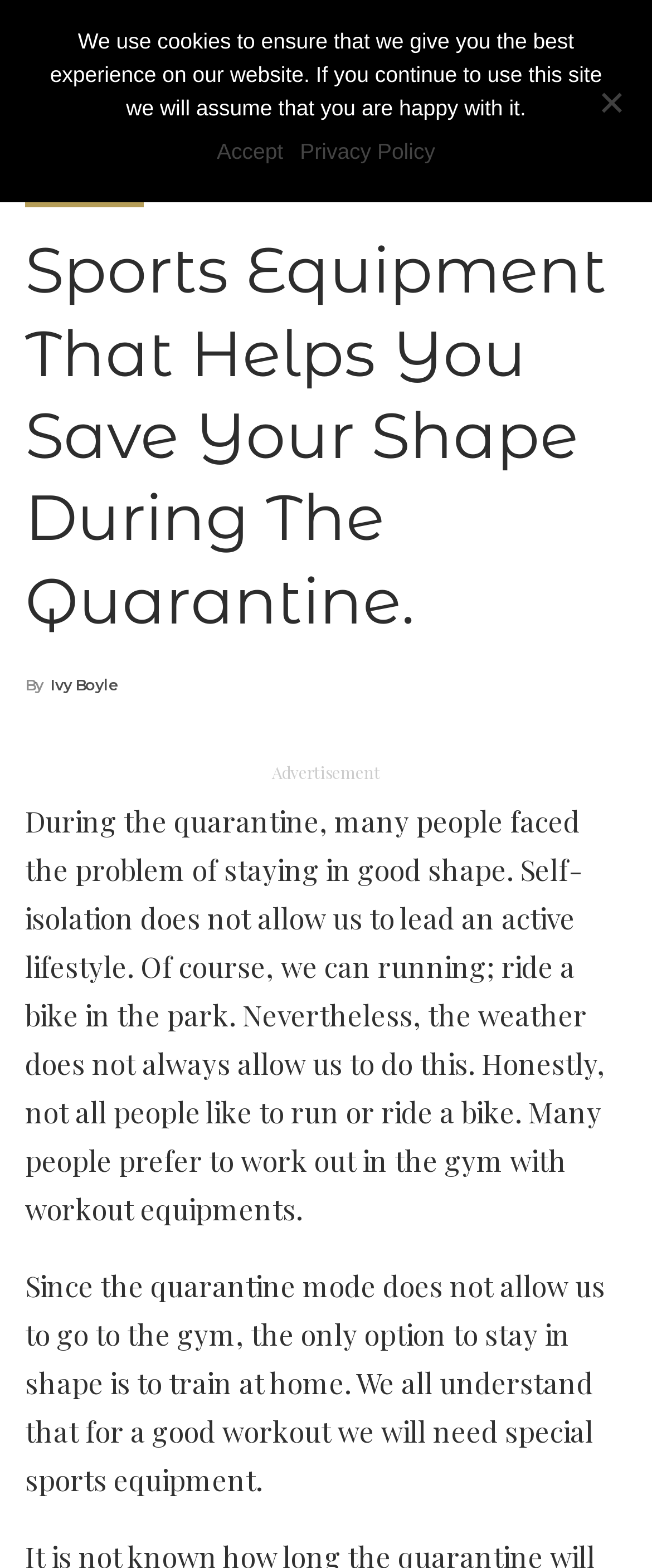Determine the heading of the webpage and extract its text content.

Sports Equipment That Helps You Save Your Shape During The Quarantine.